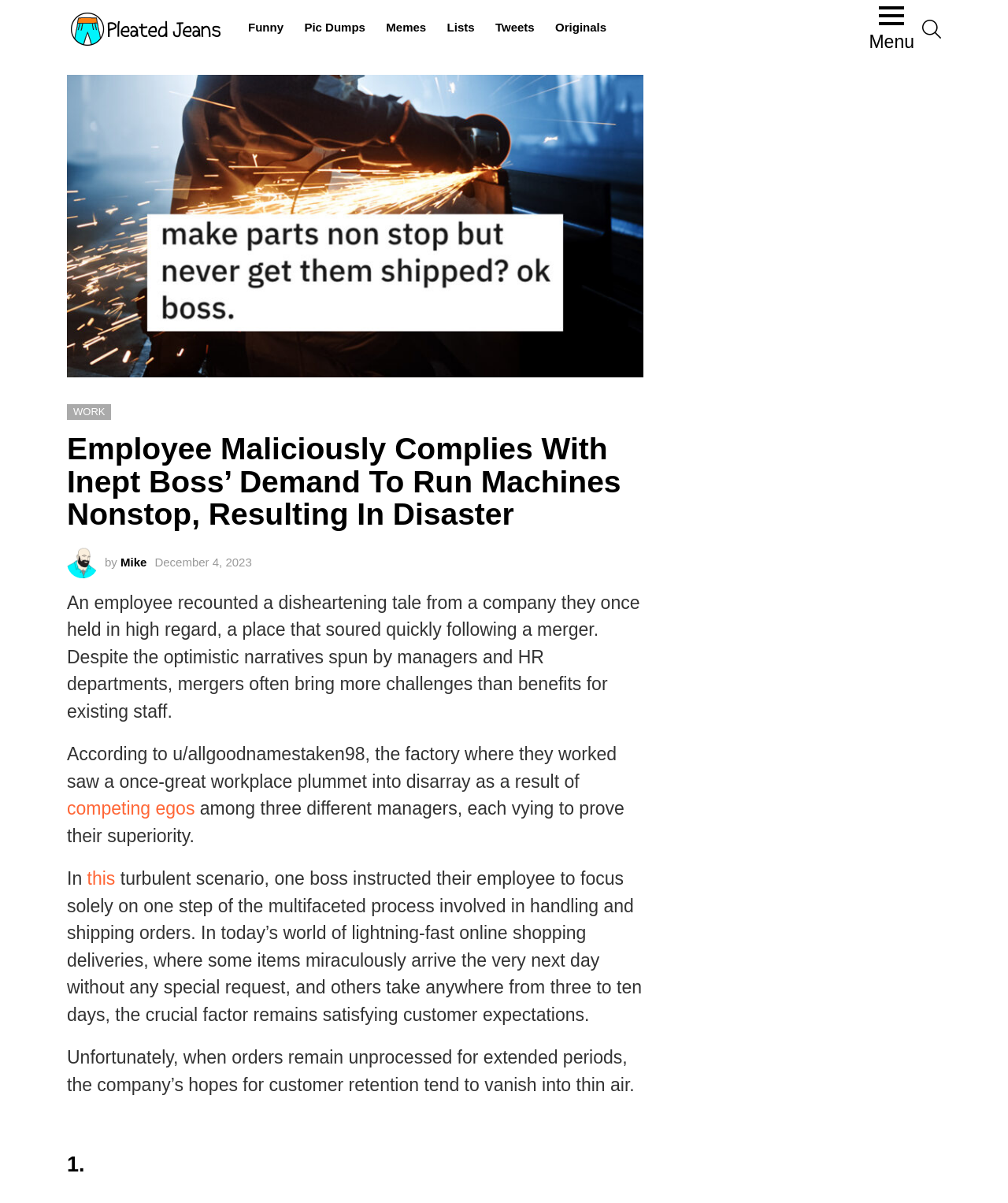Please analyze the image and provide a thorough answer to the question:
What is the consequence of unprocessed orders?

The article states that when orders remain unprocessed for extended periods, the company's hopes for customer retention tend to vanish into thin air.